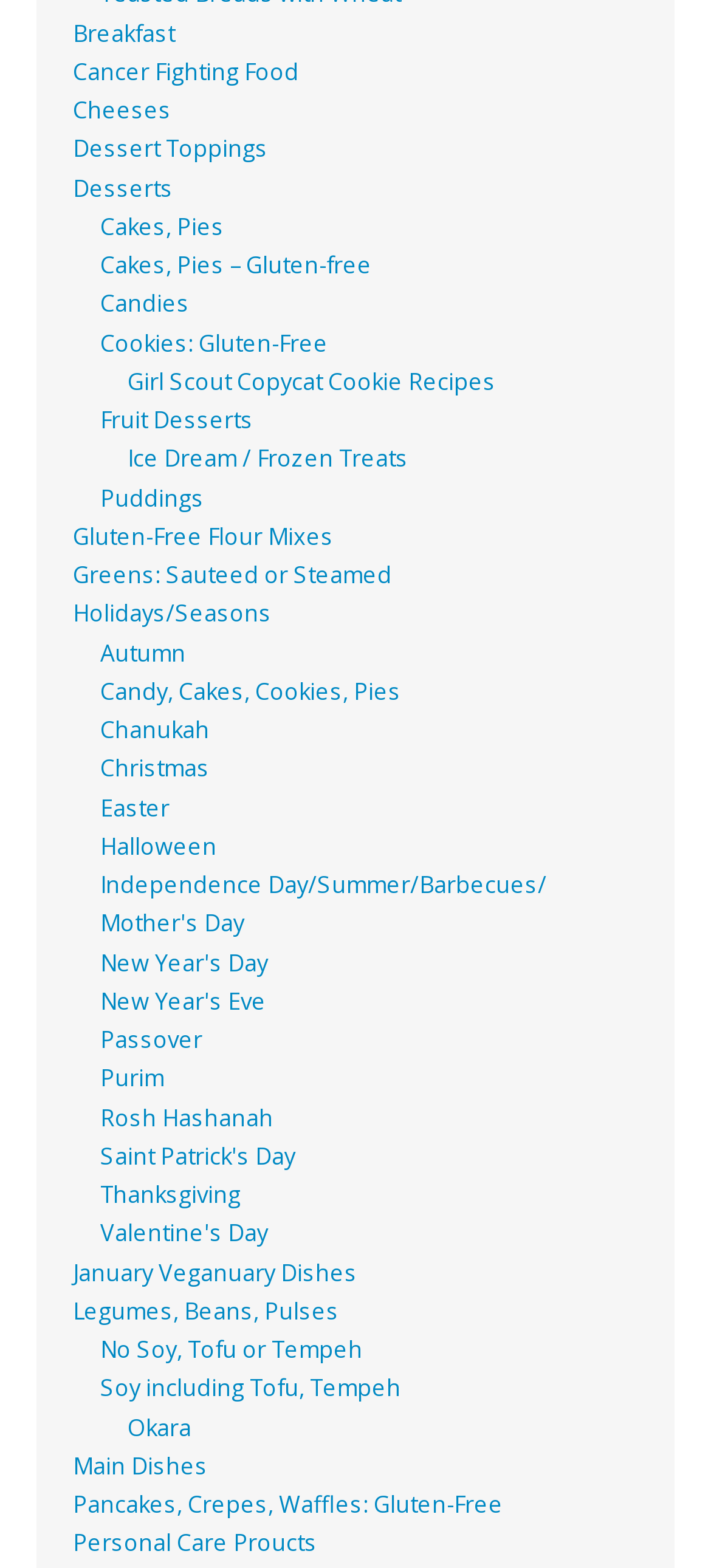Determine the bounding box coordinates of the clickable region to carry out the instruction: "Explore Desserts".

[0.103, 0.11, 0.244, 0.13]